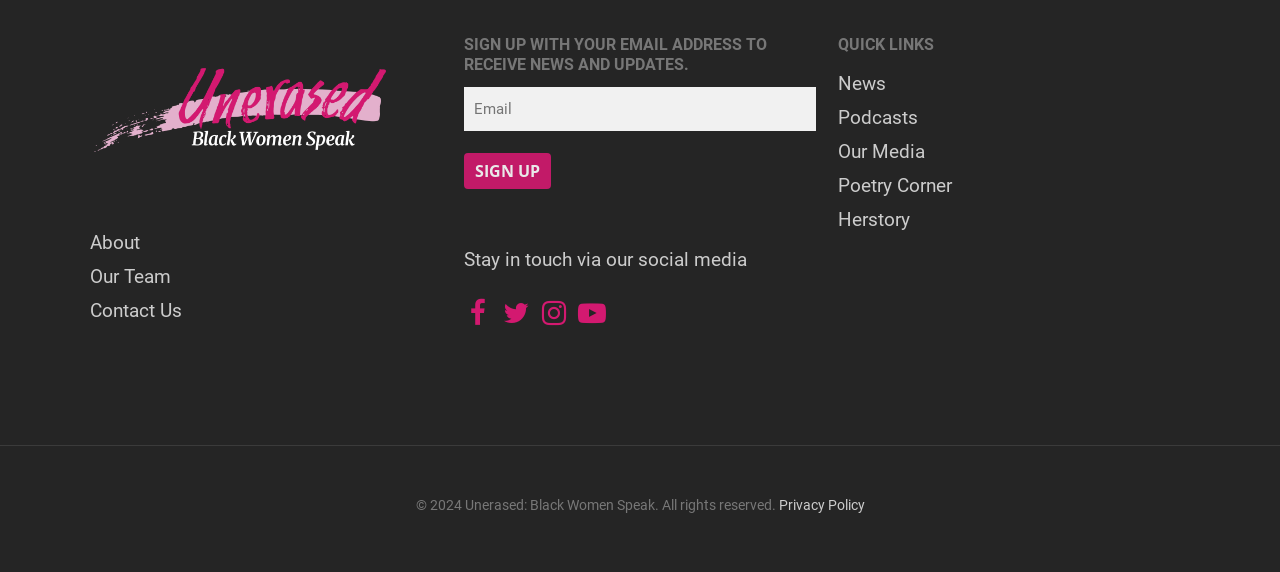Locate the bounding box coordinates of the area to click to fulfill this instruction: "Learn about the team". The bounding box should be presented as four float numbers between 0 and 1, in the order [left, top, right, bottom].

[0.07, 0.463, 0.134, 0.503]